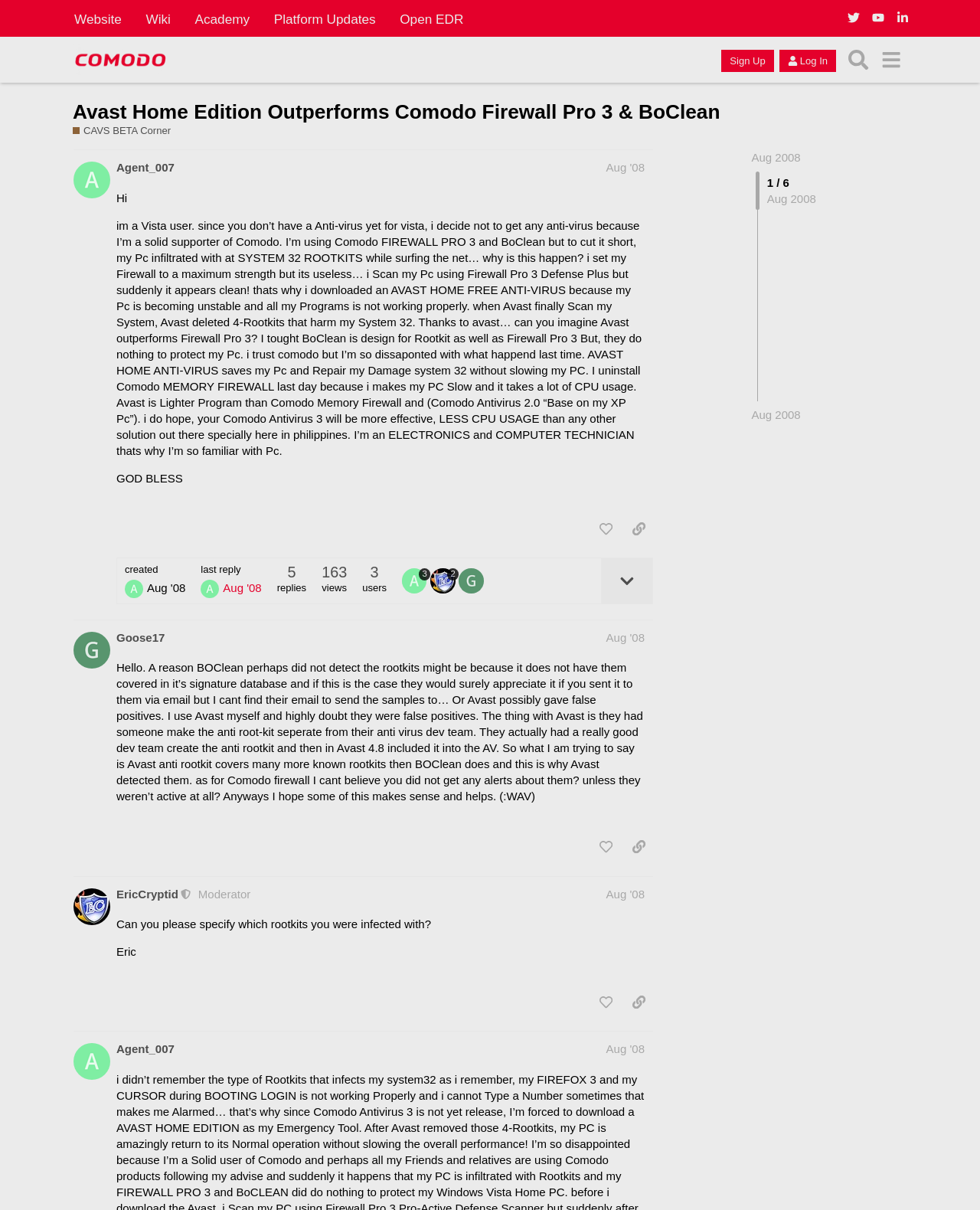How many replies are there to the first post?
Look at the image and construct a detailed response to the question.

I looked at the first post and found the text '5 replies' indicating that there are five replies to the first post.